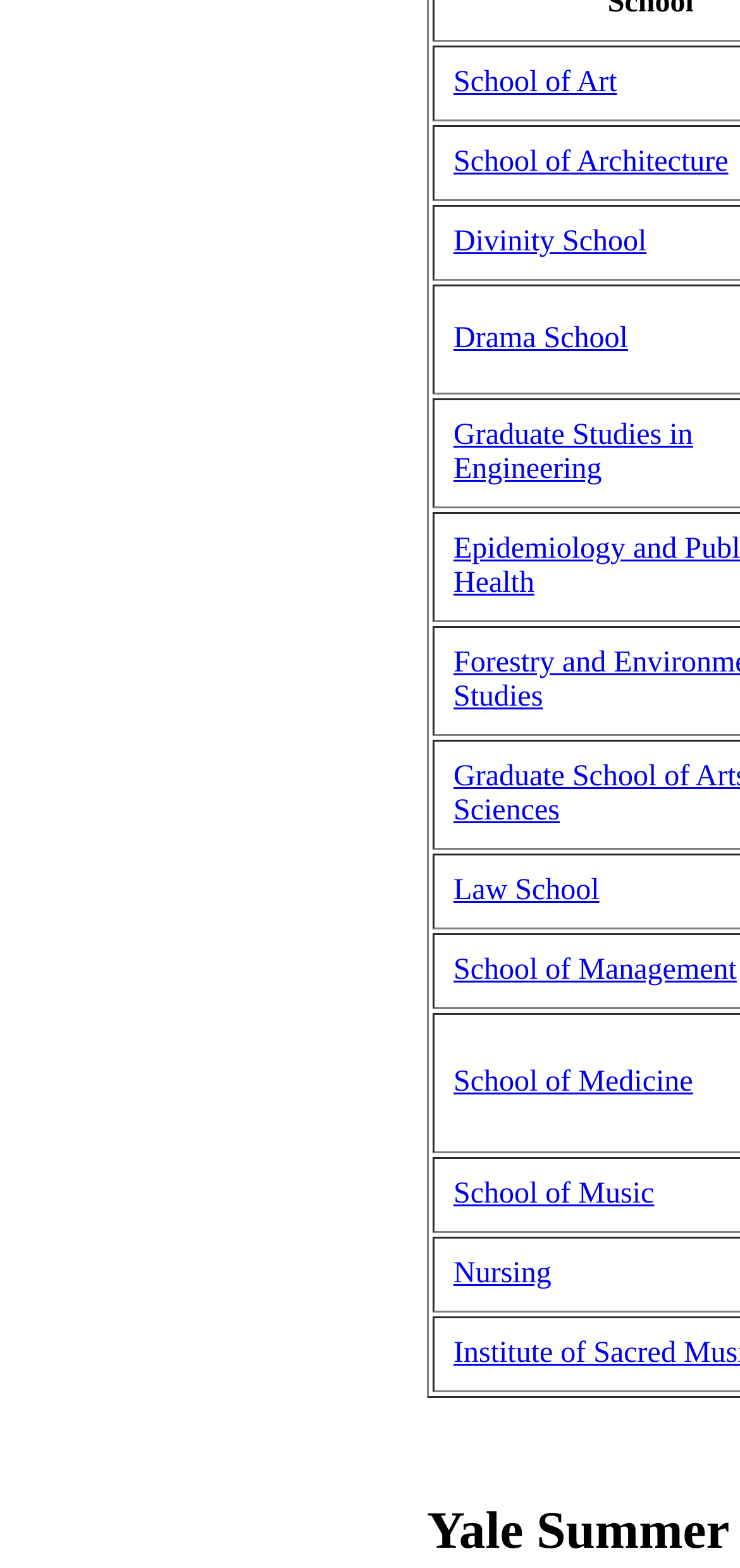What is the first school listed?
Using the image provided, answer with just one word or phrase.

School of Art